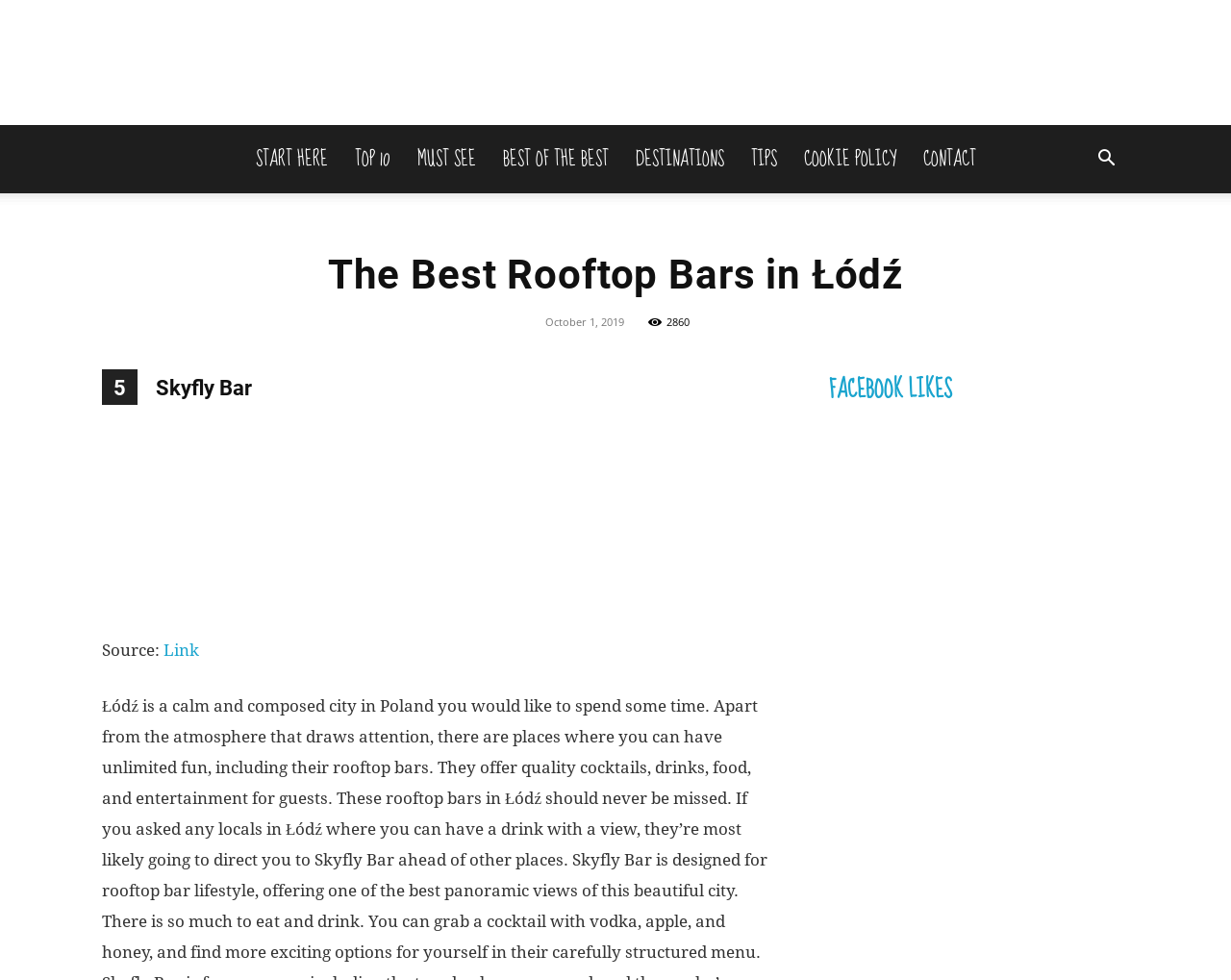Create a detailed summary of all the visual and textual information on the webpage.

The webpage is about the best rooftop bars in Łódź, a city in Poland. At the top, there is a logo of "Lets Travel More" with a link to the website, accompanied by an image of the same logo. Below the logo, there is a navigation menu with seven links: "START HERE", "TOP 10", "MUST SEE", "BEST OF THE BEST", "DESTINATIONS", "TIPS", and "COOKIE POLICY", followed by a "CONTACT" link. 

On the left side, there is a button with an icon. Below the navigation menu, there is a header section with the title "The Best Rooftop Bars in Łódź" and a date "October 1, 2019" with a number "2860" next to it. 

The main content of the webpage is a list of rooftop bars, with the first one being "5 Skyfly Bar". Each bar has a figure, which is likely an image, and a link to more information. There is also a "Source:" label with a link next to it. 

On the right side, there is a section with the heading "FACEBOOK LIKES".